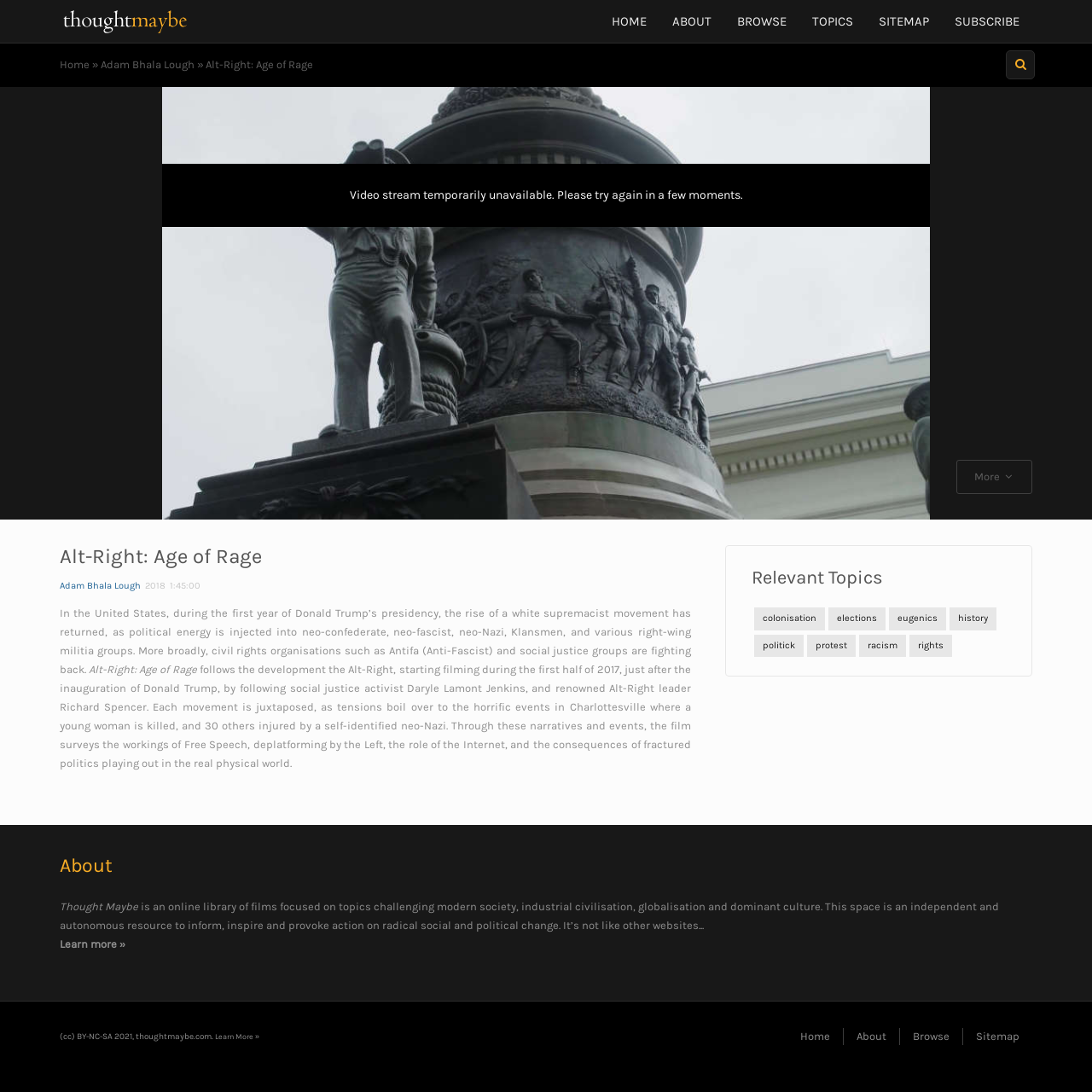Could you determine the bounding box coordinates of the clickable element to complete the instruction: "Browse videos"? Provide the coordinates as four float numbers between 0 and 1, i.e., [left, top, right, bottom].

[0.663, 0.0, 0.732, 0.039]